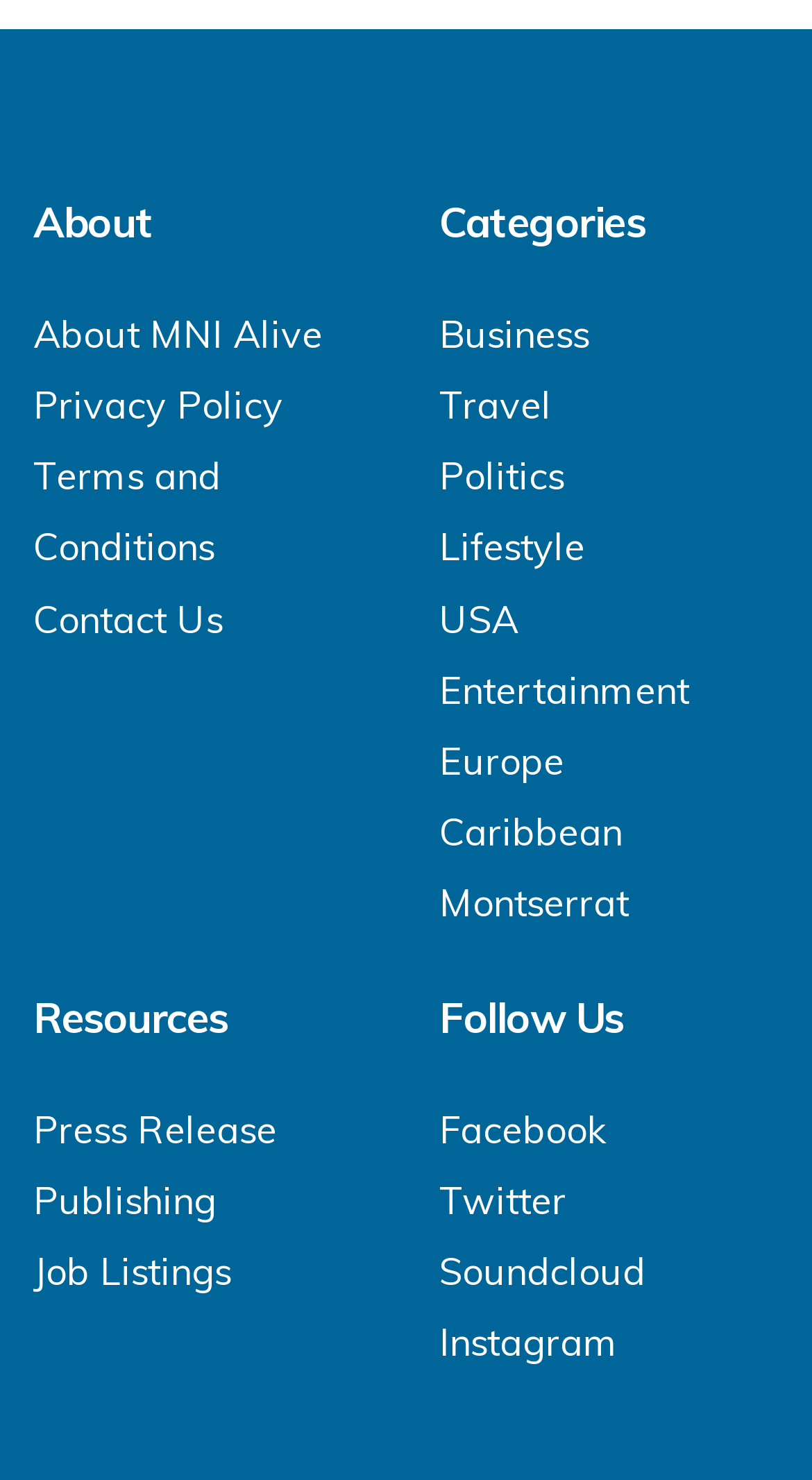Specify the bounding box coordinates of the element's region that should be clicked to achieve the following instruction: "Follow on Facebook". The bounding box coordinates consist of four float numbers between 0 and 1, in the format [left, top, right, bottom].

[0.541, 0.747, 0.749, 0.779]